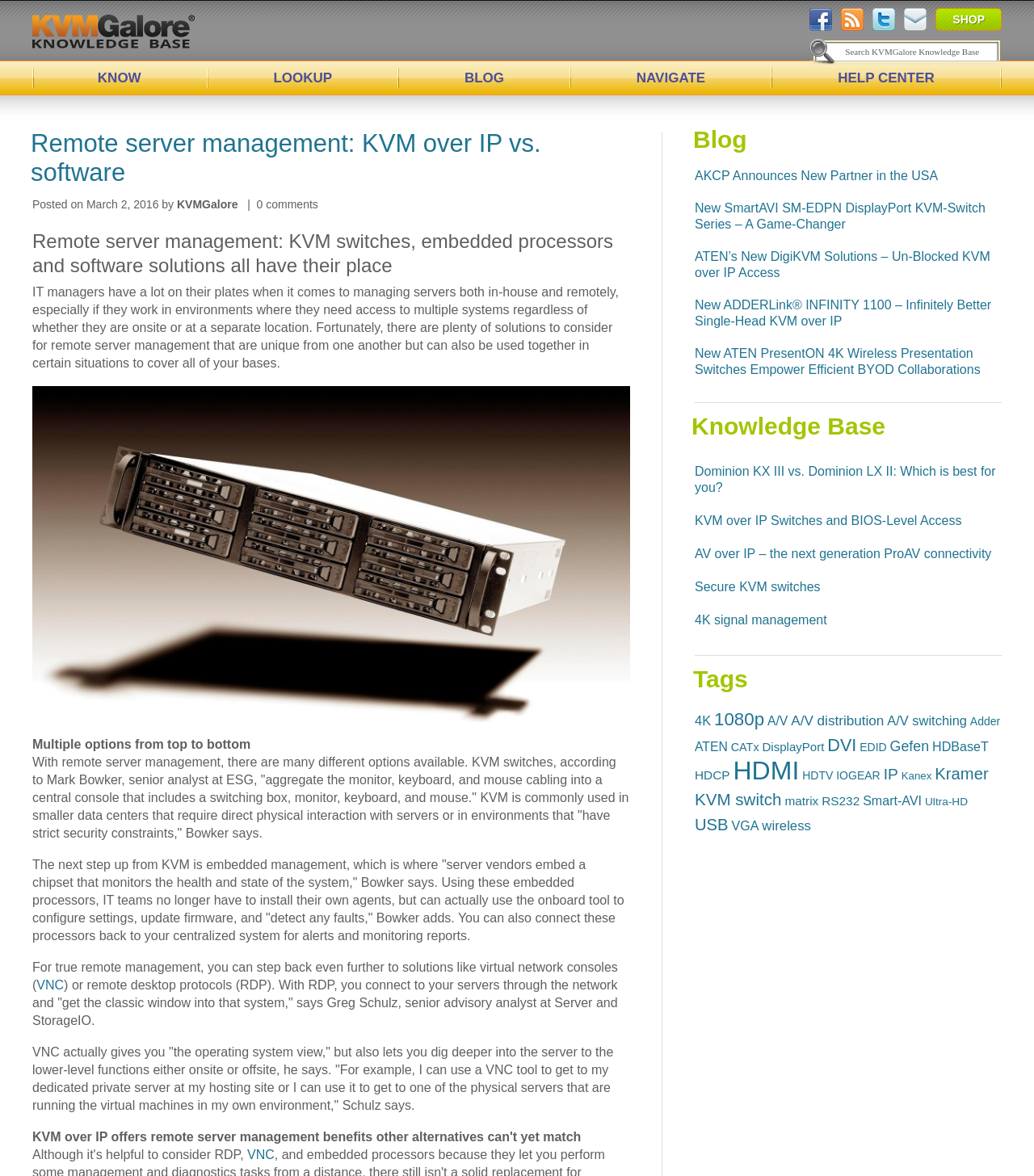Identify the bounding box coordinates of the clickable region to carry out the given instruction: "Click the SHOP link".

[0.905, 0.007, 0.969, 0.026]